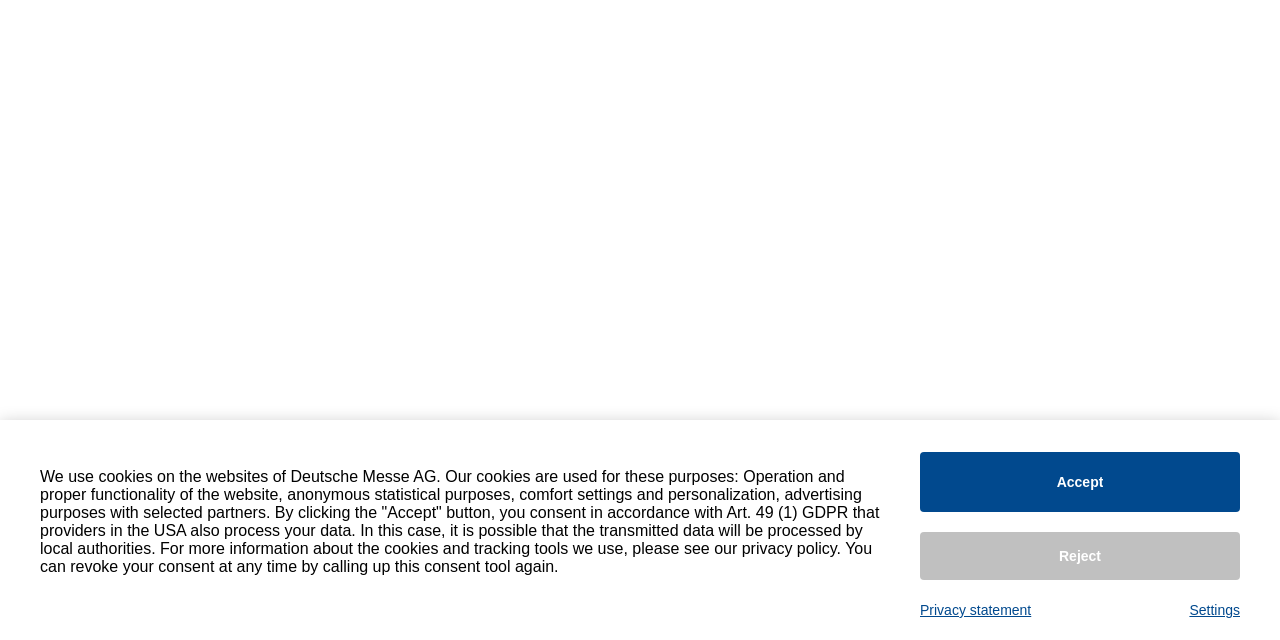Please find the bounding box for the following UI element description. Provide the coordinates in (top-left x, top-left y, bottom-right x, bottom-right y) format, with values between 0 and 1: Privacy statement

[0.719, 0.938, 0.806, 0.969]